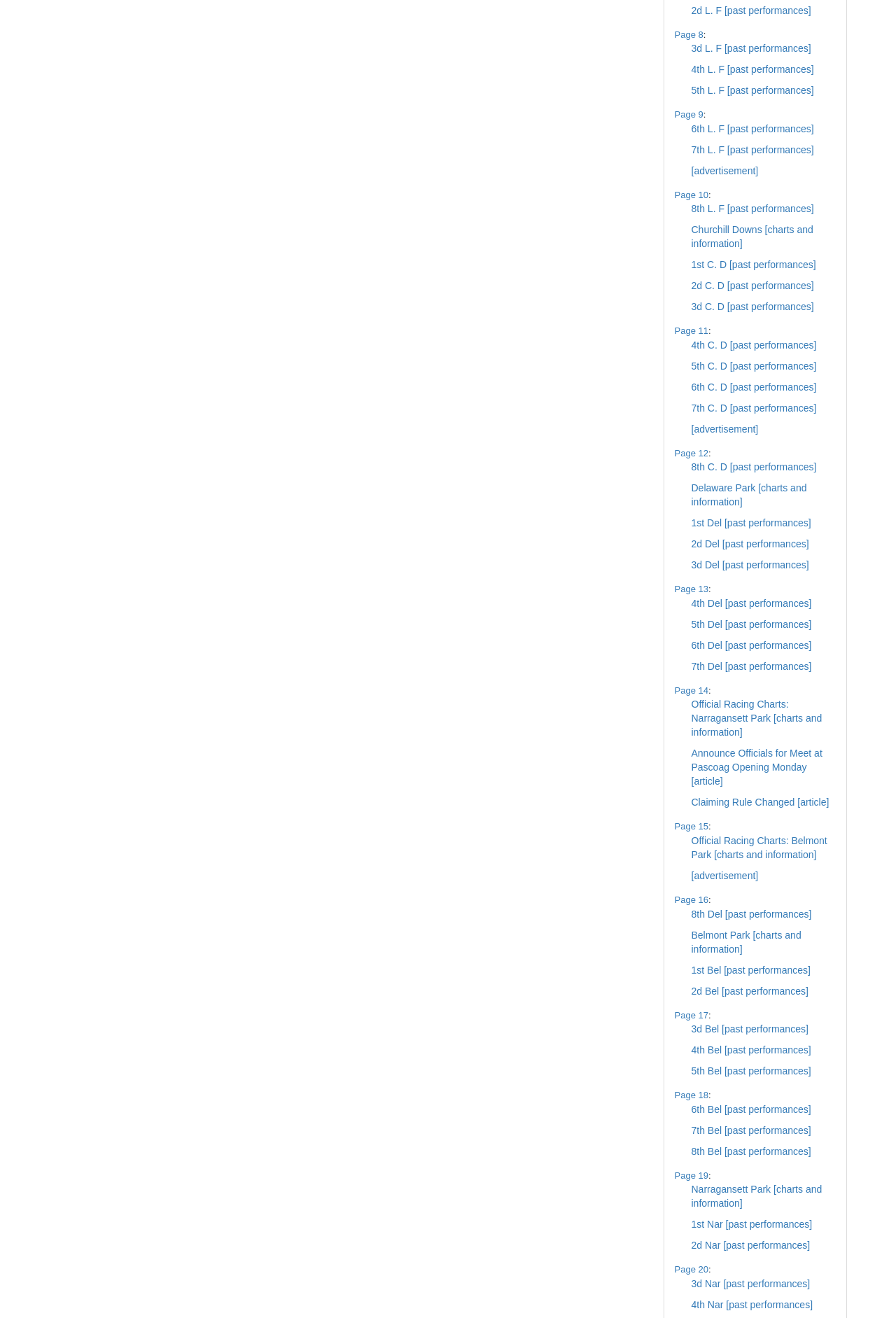What is the purpose of the disclosure triangles?
Provide a comprehensive and detailed answer to the question.

The disclosure triangles are used to expand or collapse sections of the webpage. When a triangle is clicked, it expands to show more information, and when clicked again, it collapses to hide the information. This feature helps to organize the content on the webpage and make it easier to navigate.